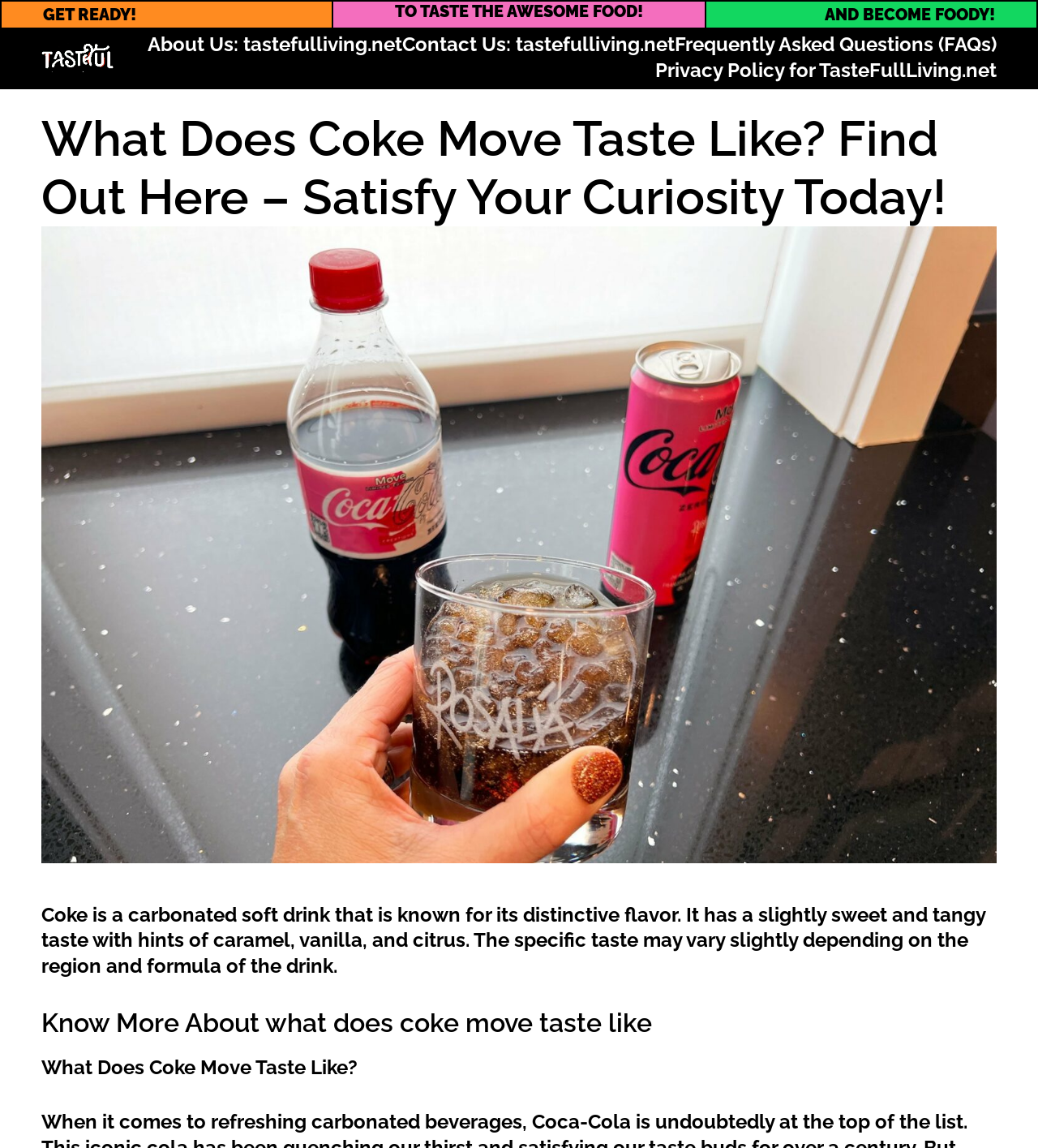Respond to the following question using a concise word or phrase: 
Is there an image on the webpage?

Yes